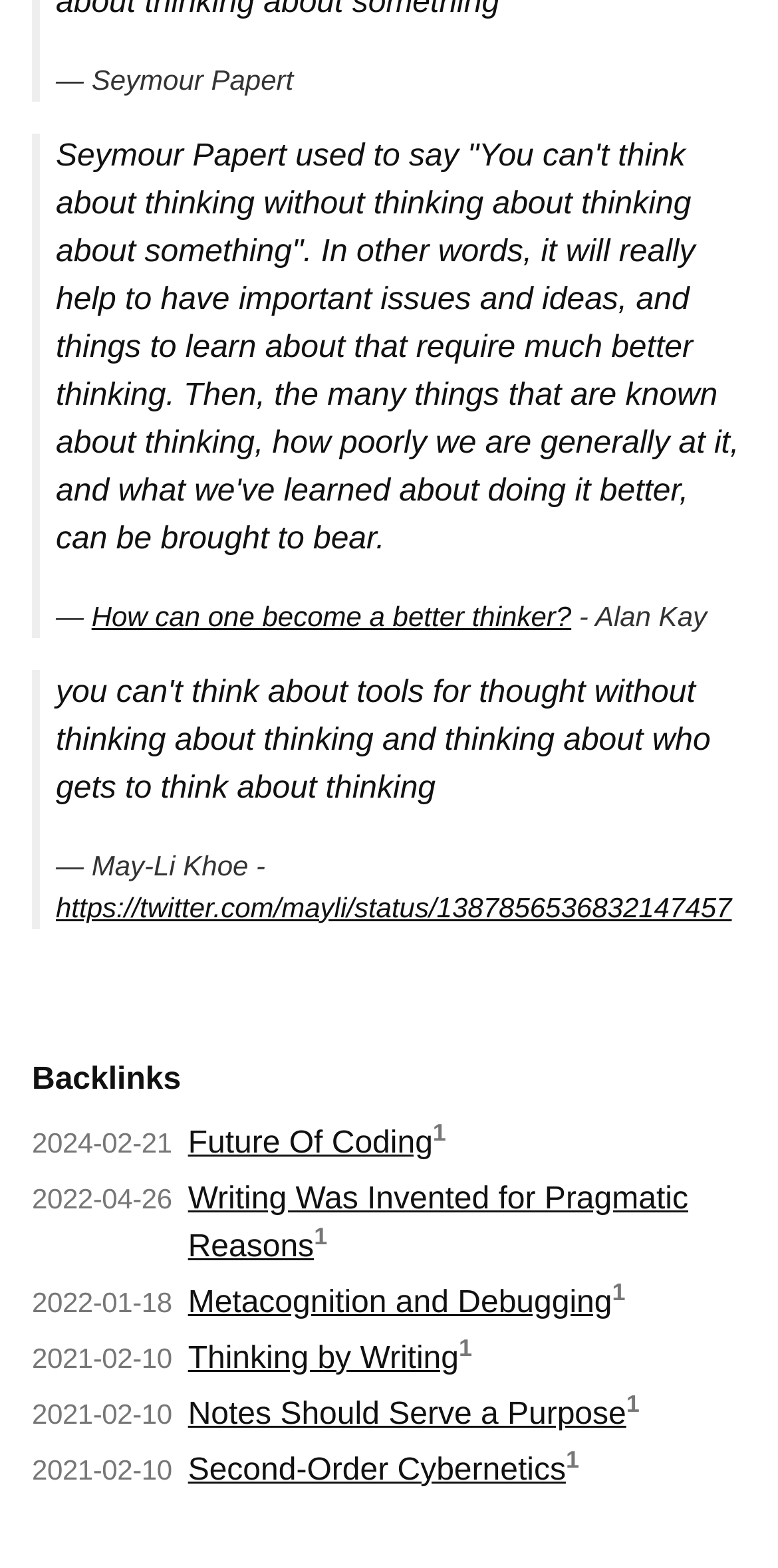Identify the bounding box coordinates of the HTML element based on this description: "aria-label="Share on linkedin"".

None